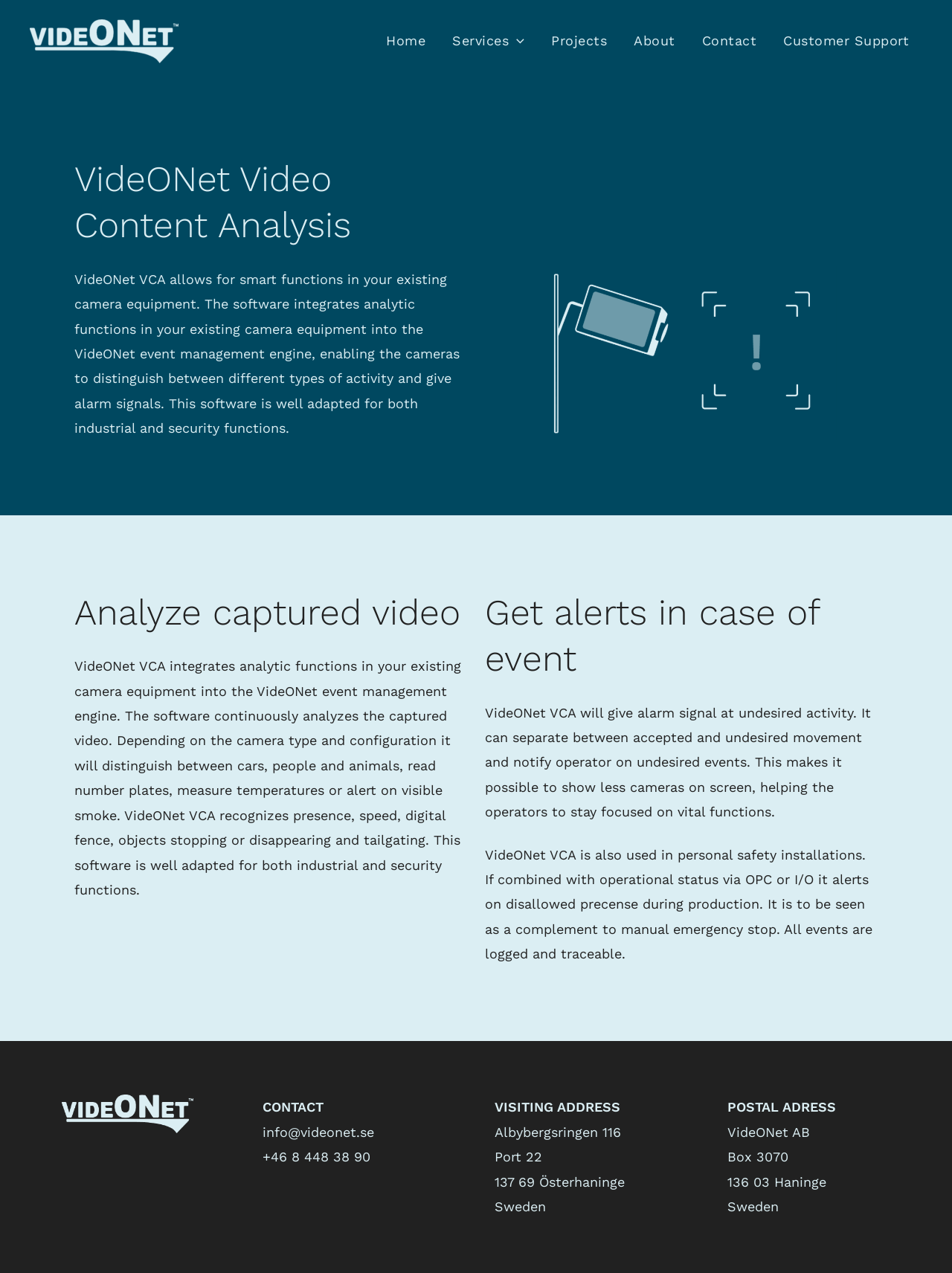Locate the bounding box coordinates of the region to be clicked to comply with the following instruction: "Click on the 'Home' link". The coordinates must be four float numbers between 0 and 1, in the form [left, top, right, bottom].

[0.392, 0.0, 0.461, 0.064]